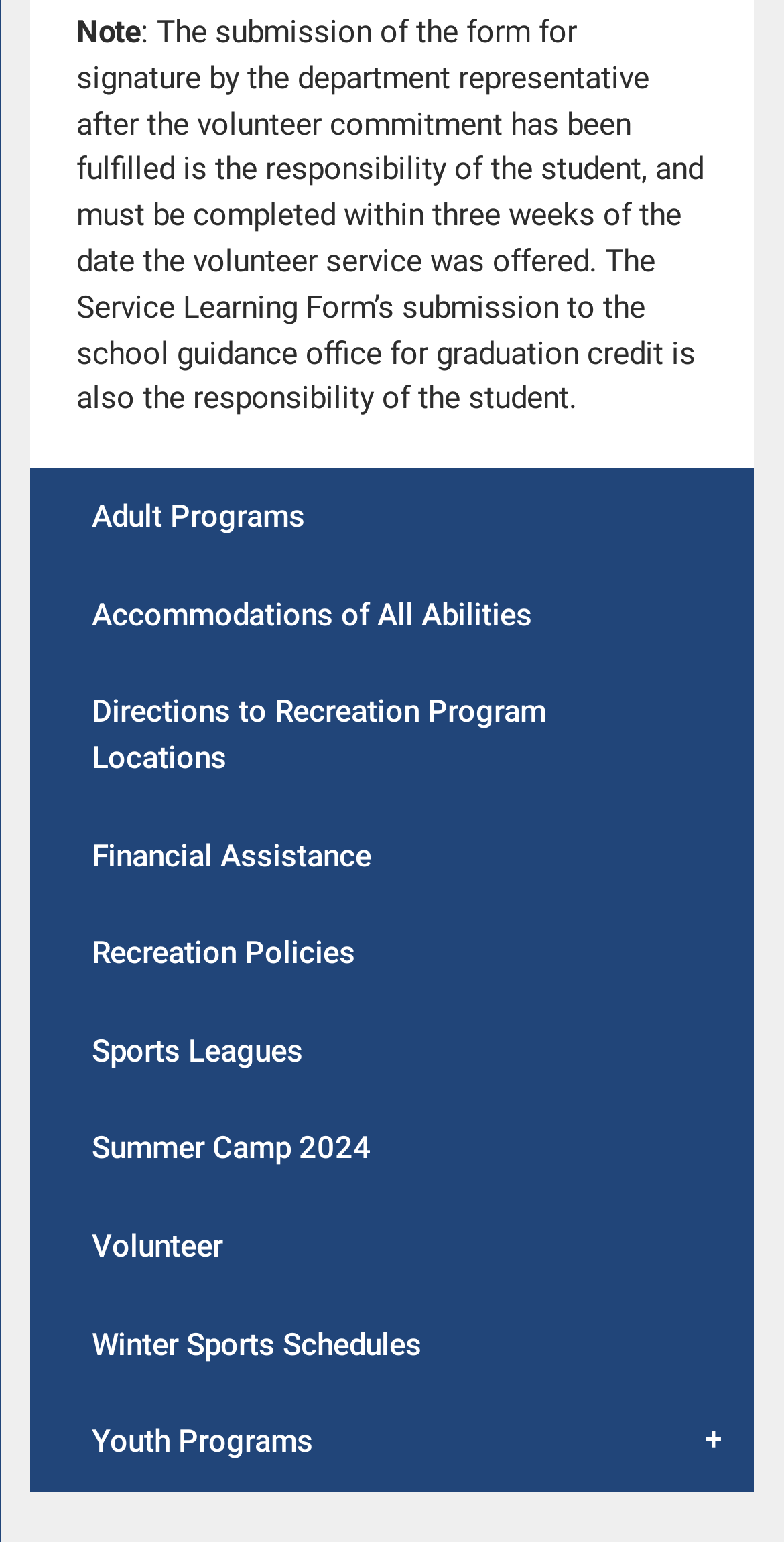What is the topic of the text that starts with 'Note:'?
Provide a well-explained and detailed answer to the question.

The text that starts with 'Note:' is describing the responsibility of the student regarding the Service Learning Form, including the submission of the form for signature by the department representative and the submission to the school guidance office for graduation credit.